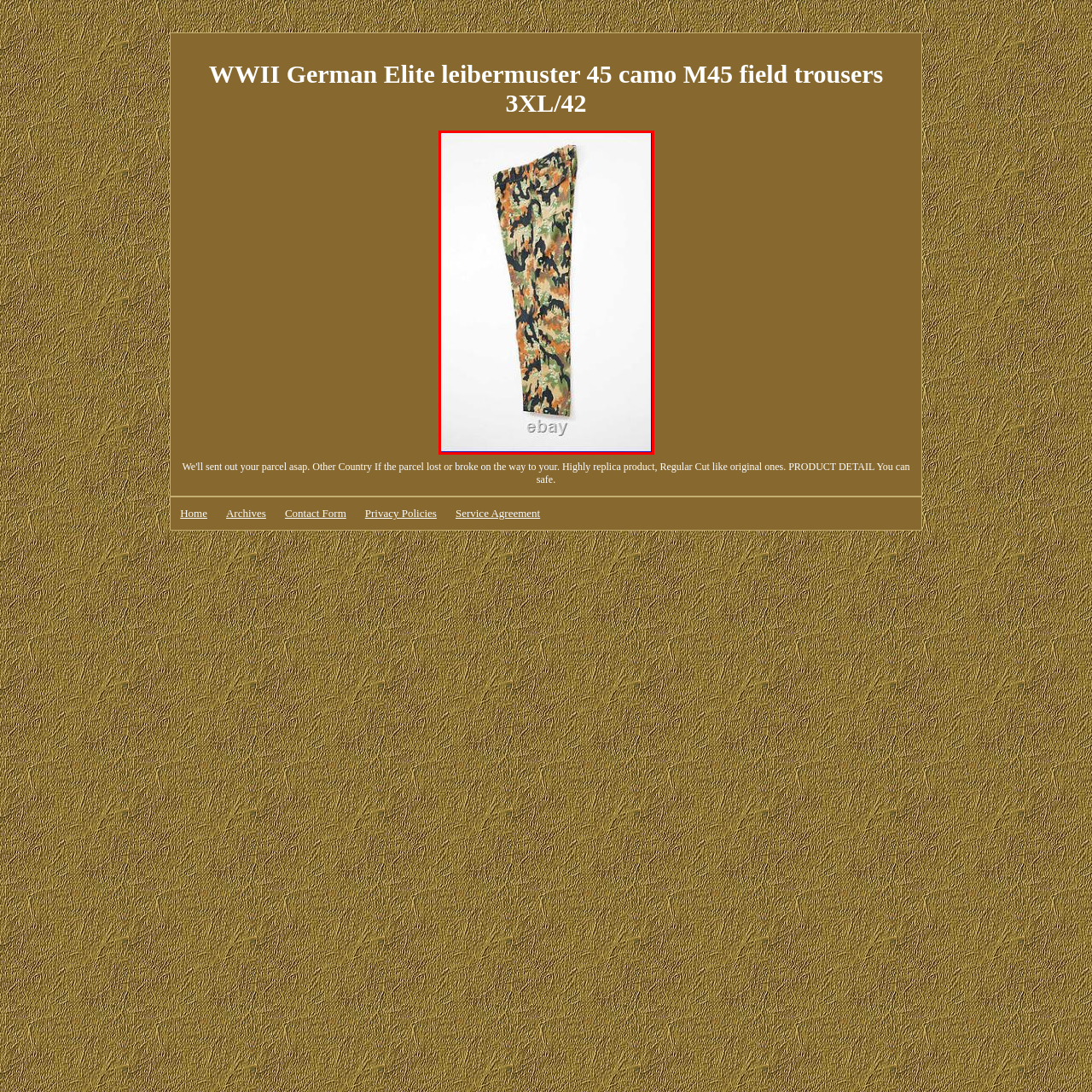What is the primary purpose of the trousers?
Direct your attention to the area of the image outlined in red and provide a detailed response based on the visual information available.

The primary purpose of the trousers can be inferred from the description, which mentions that they are a 'striking example of military apparel used during WWII', indicating that their primary purpose is for military use.